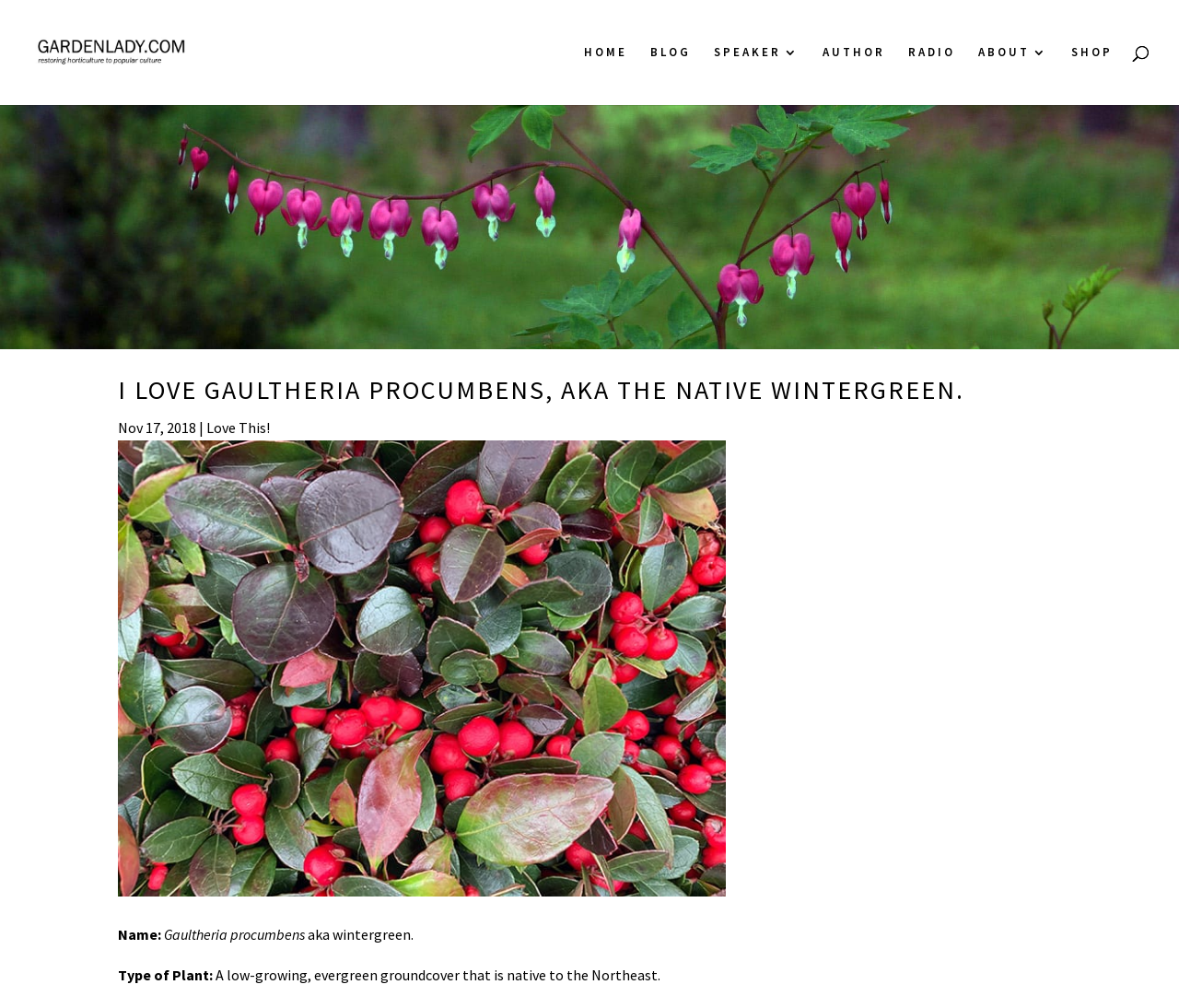Find and specify the bounding box coordinates that correspond to the clickable region for the instruction: "visit shop".

[0.909, 0.046, 0.944, 0.104]